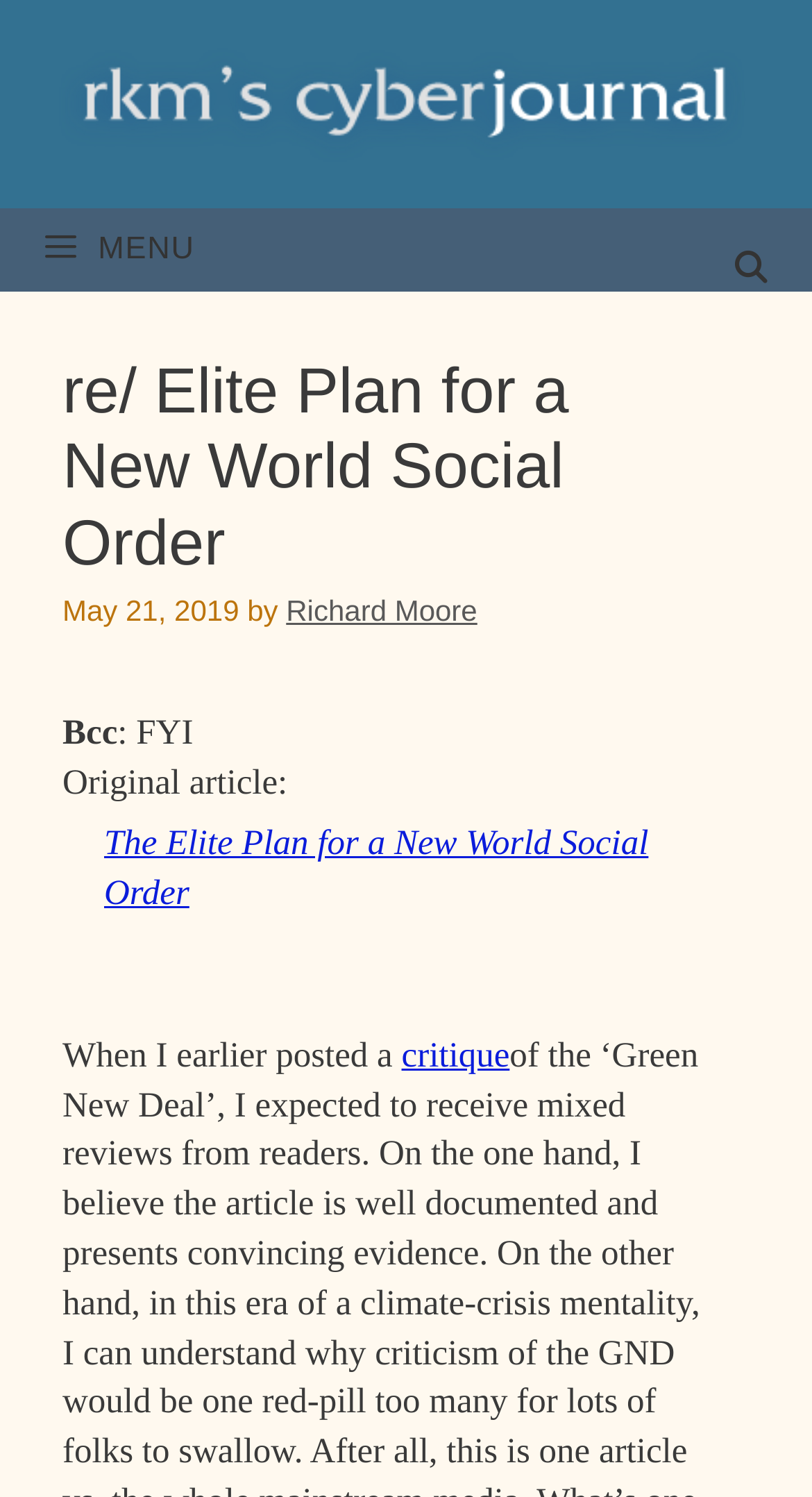Is there a menu button on the page?
Answer the question in a detailed and comprehensive manner.

I found a button with the text ' MENU', which is a common icon for a menu button. The button is located in the navigation section, which suggests that it is a menu button.